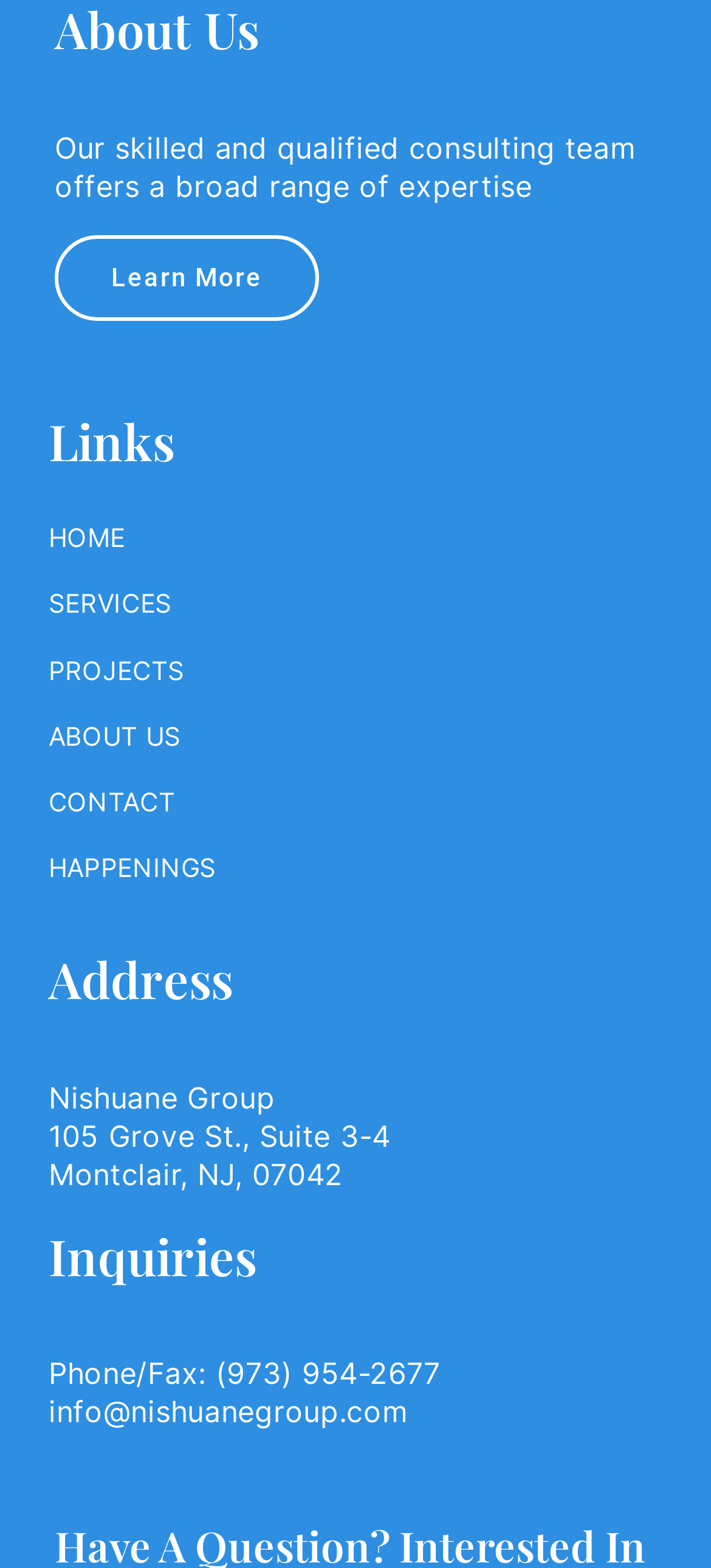Please identify the bounding box coordinates of the element's region that I should click in order to complete the following instruction: "like this post". The bounding box coordinates consist of four float numbers between 0 and 1, i.e., [left, top, right, bottom].

None